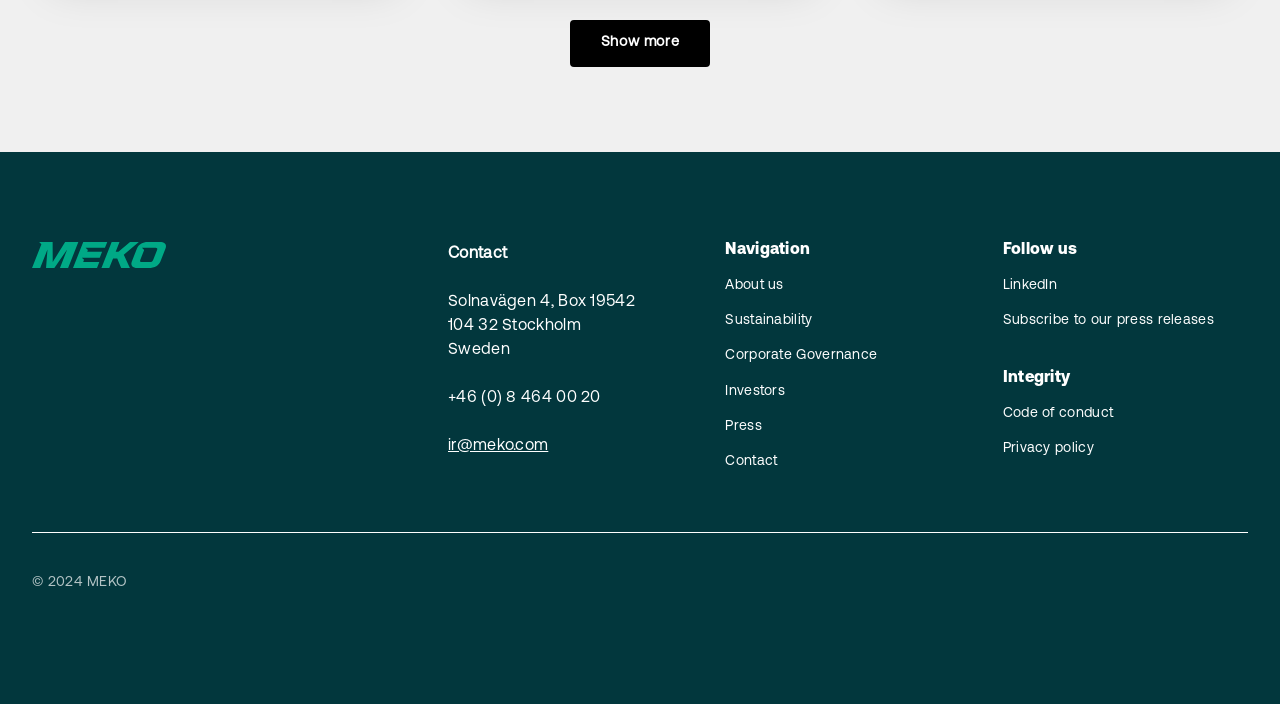Provide the bounding box coordinates of the area you need to click to execute the following instruction: "Read 'Code of conduct'".

[0.783, 0.562, 0.975, 0.613]